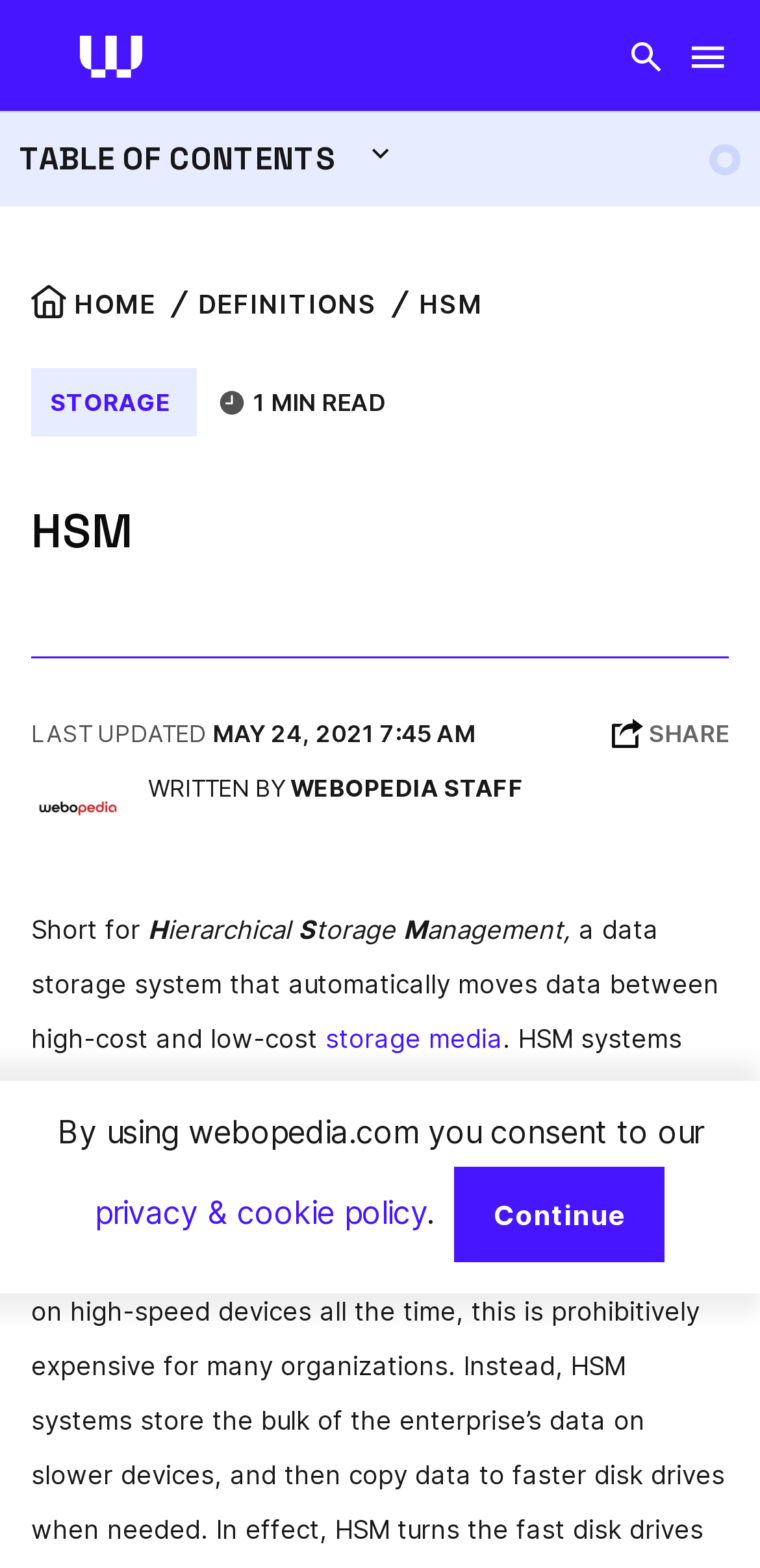Show the bounding box coordinates of the element that should be clicked to complete the task: "Share the article".

[0.846, 0.458, 0.959, 0.476]